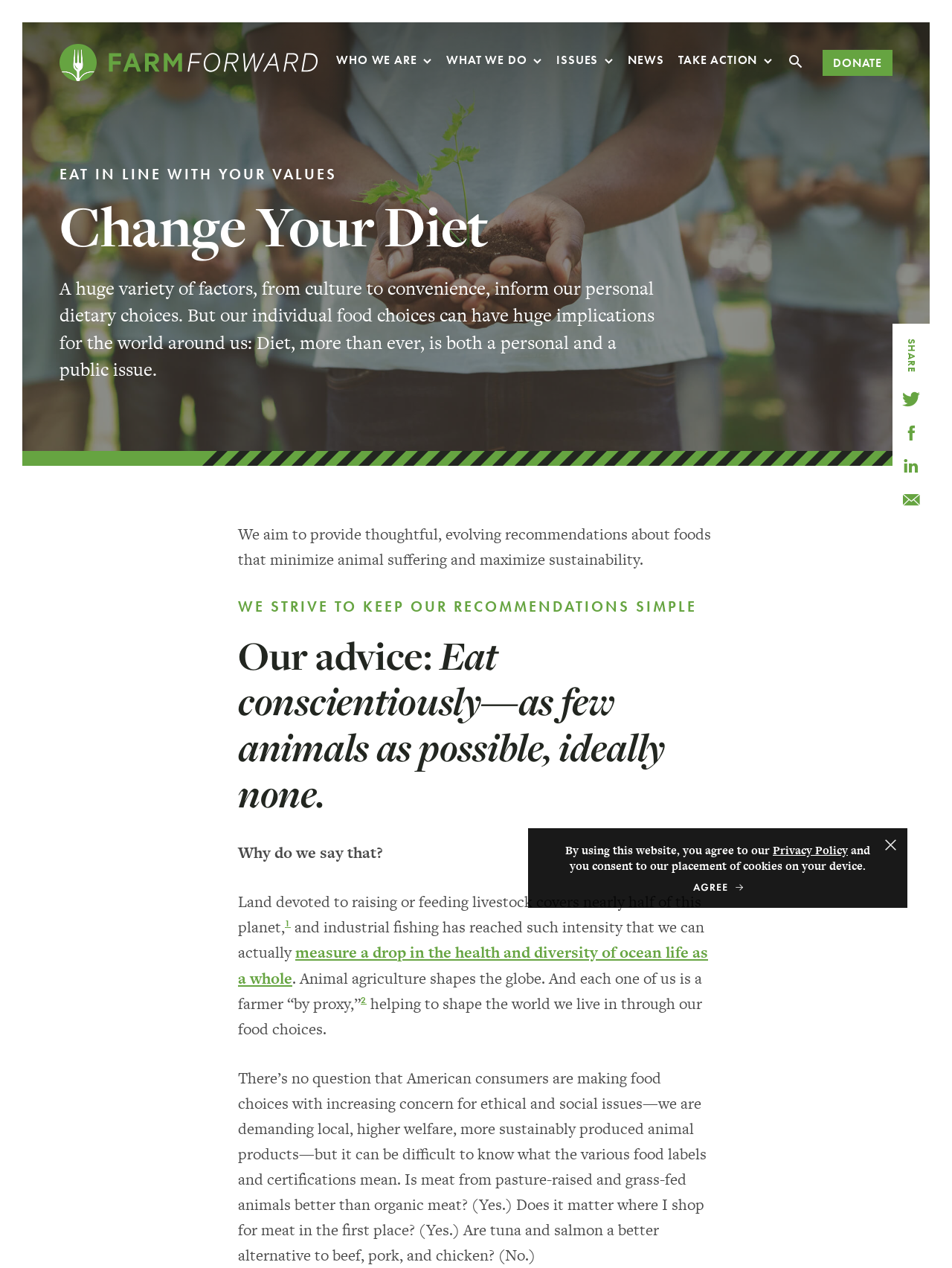Please identify the bounding box coordinates of the area I need to click to accomplish the following instruction: "Learn about the mission".

[0.327, 0.068, 0.48, 0.096]